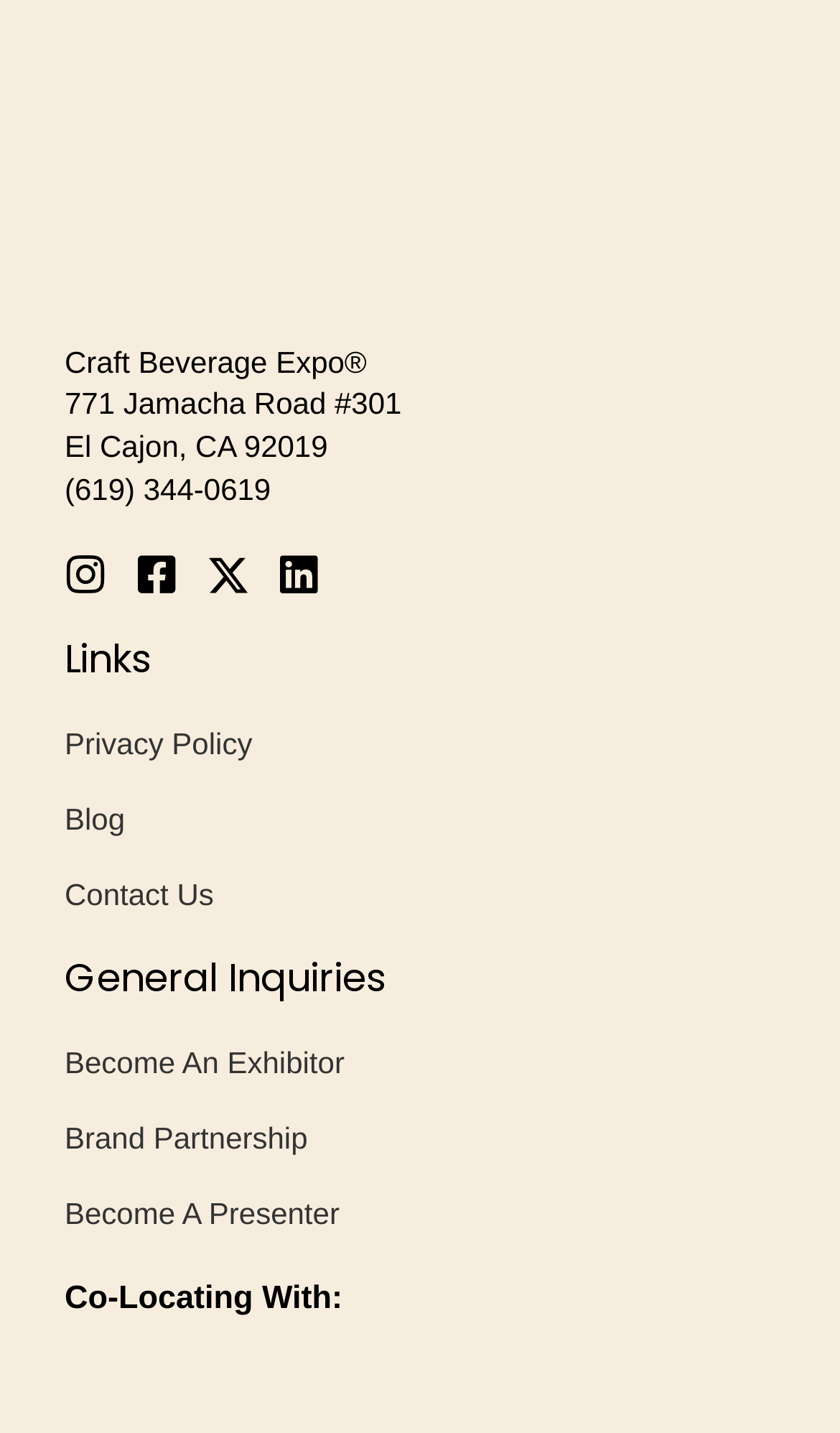Please determine the bounding box coordinates of the clickable area required to carry out the following instruction: "View Facebook page". The coordinates must be four float numbers between 0 and 1, represented as [left, top, right, bottom].

[0.162, 0.387, 0.213, 0.417]